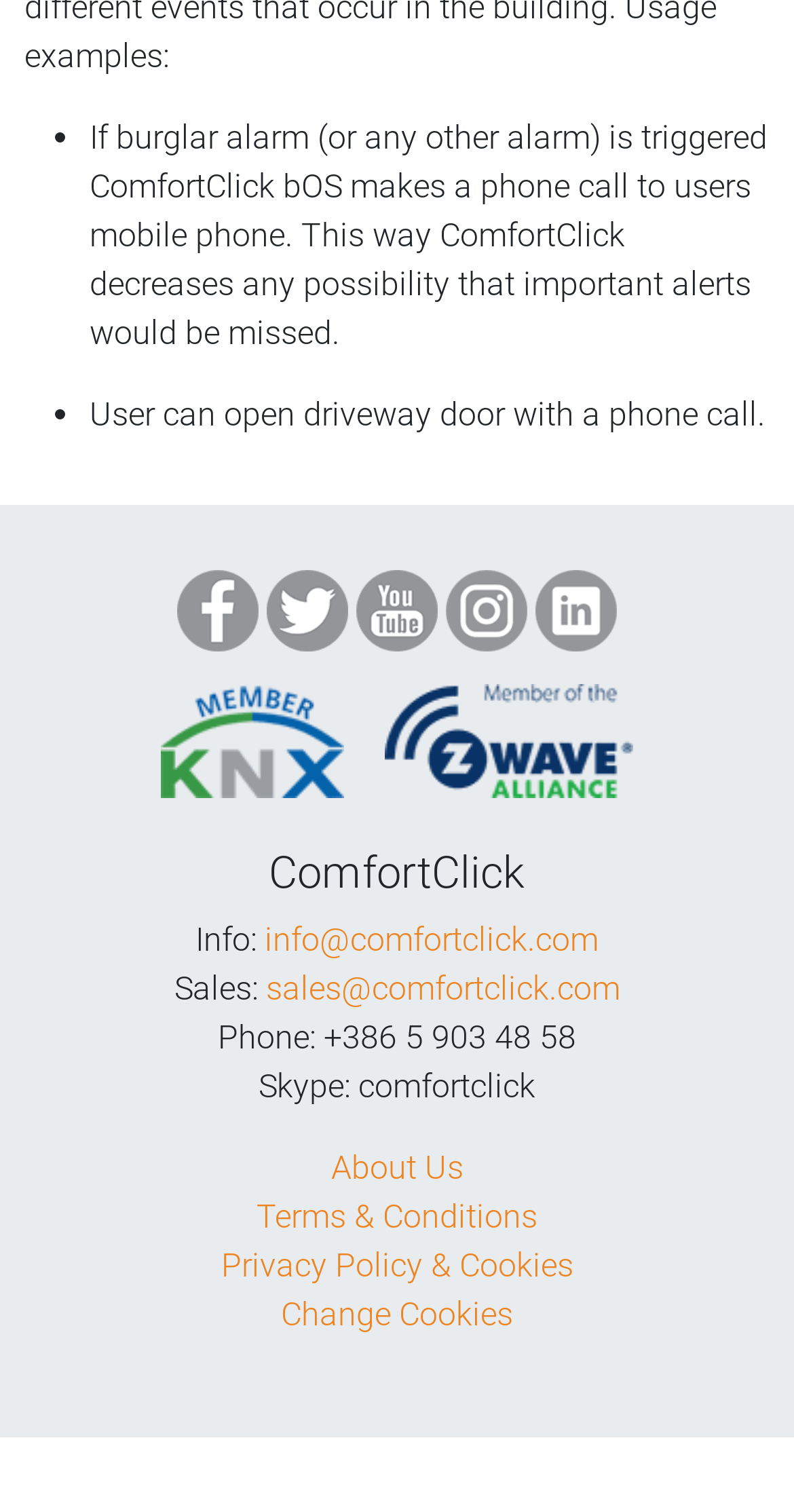What is the phone number of ComfortClick?
Give a thorough and detailed response to the question.

The phone number of ComfortClick is mentioned in the contact information section of the webpage, which is +386 5 903 48 58.